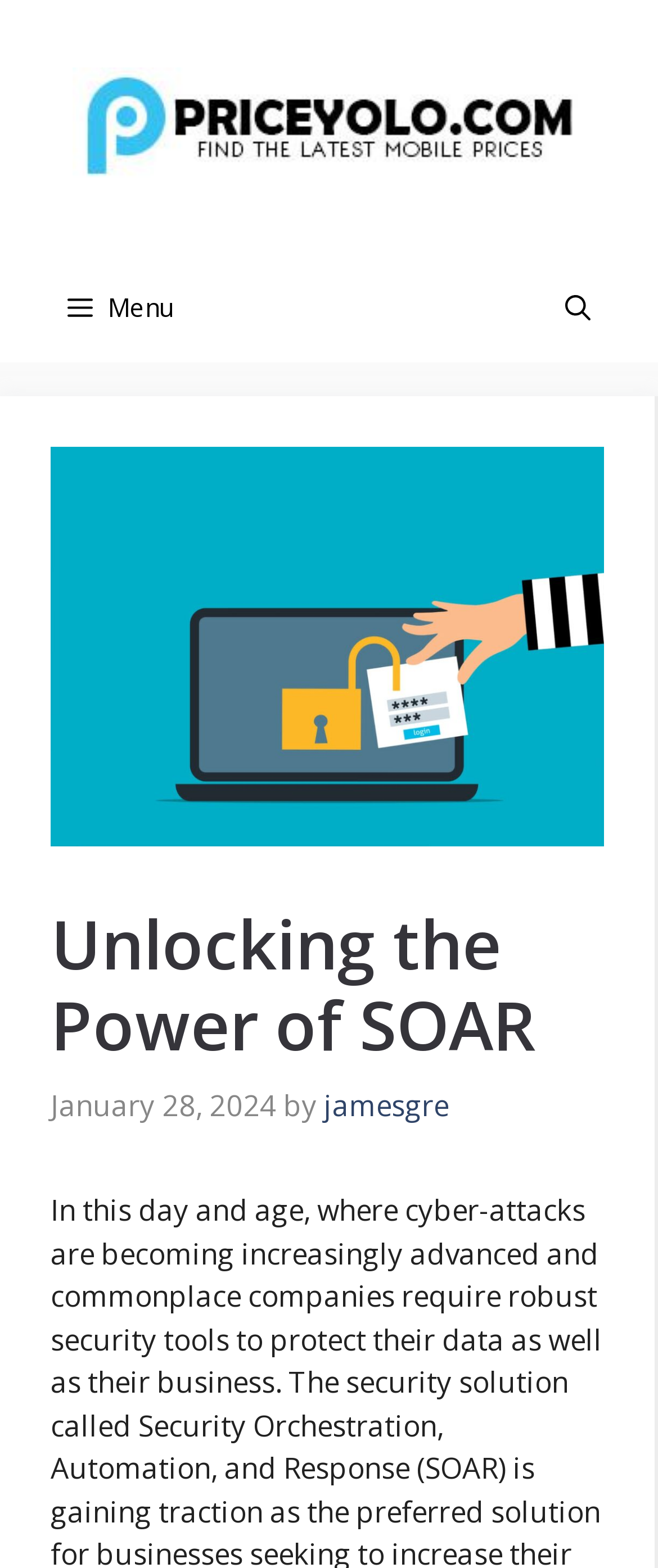What is the purpose of the button in the navigation section?
Carefully analyze the image and provide a thorough answer to the question.

I found the purpose of the button in the navigation section by looking at the button element, which has a text 'Menu' and controls the 'primary-menu' element.